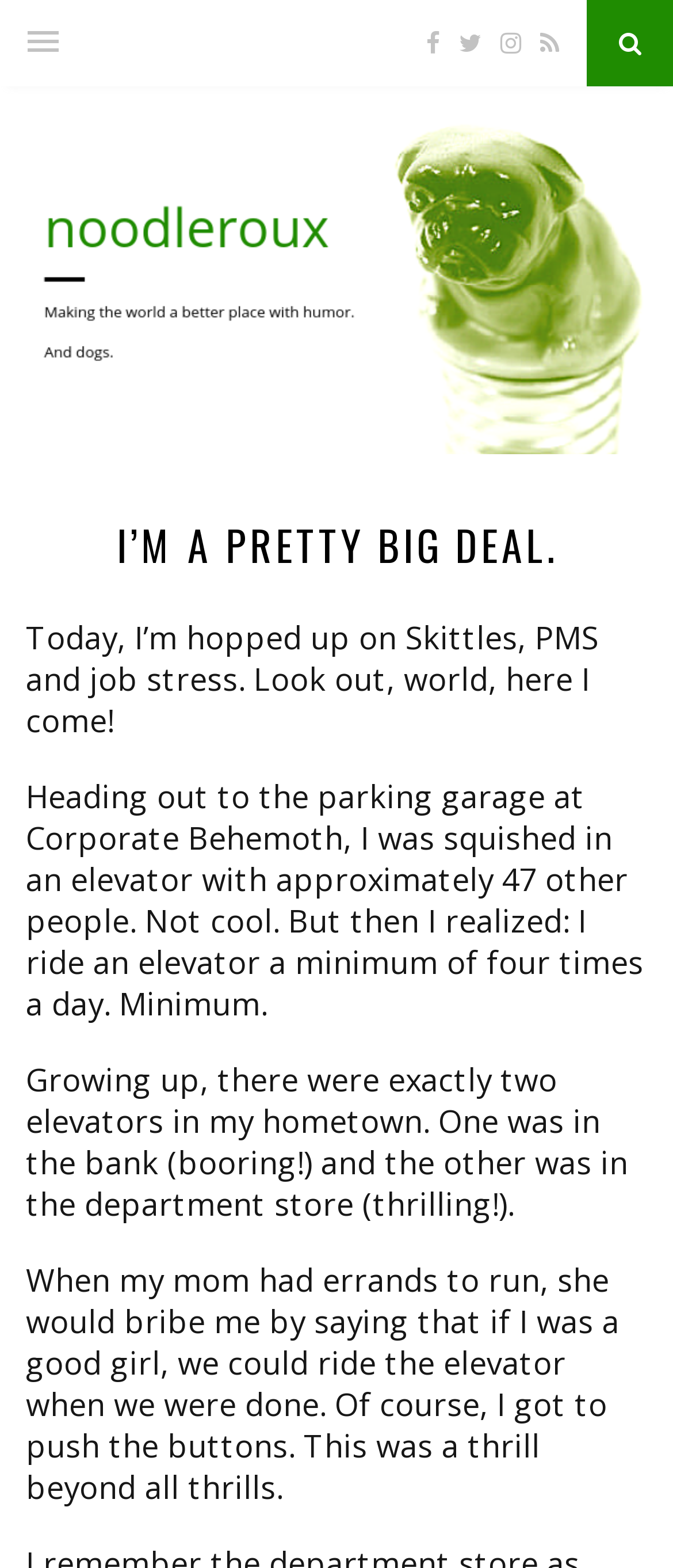Answer this question using a single word or a brief phrase:
What was the thrill for the author as a child?

Riding the elevator